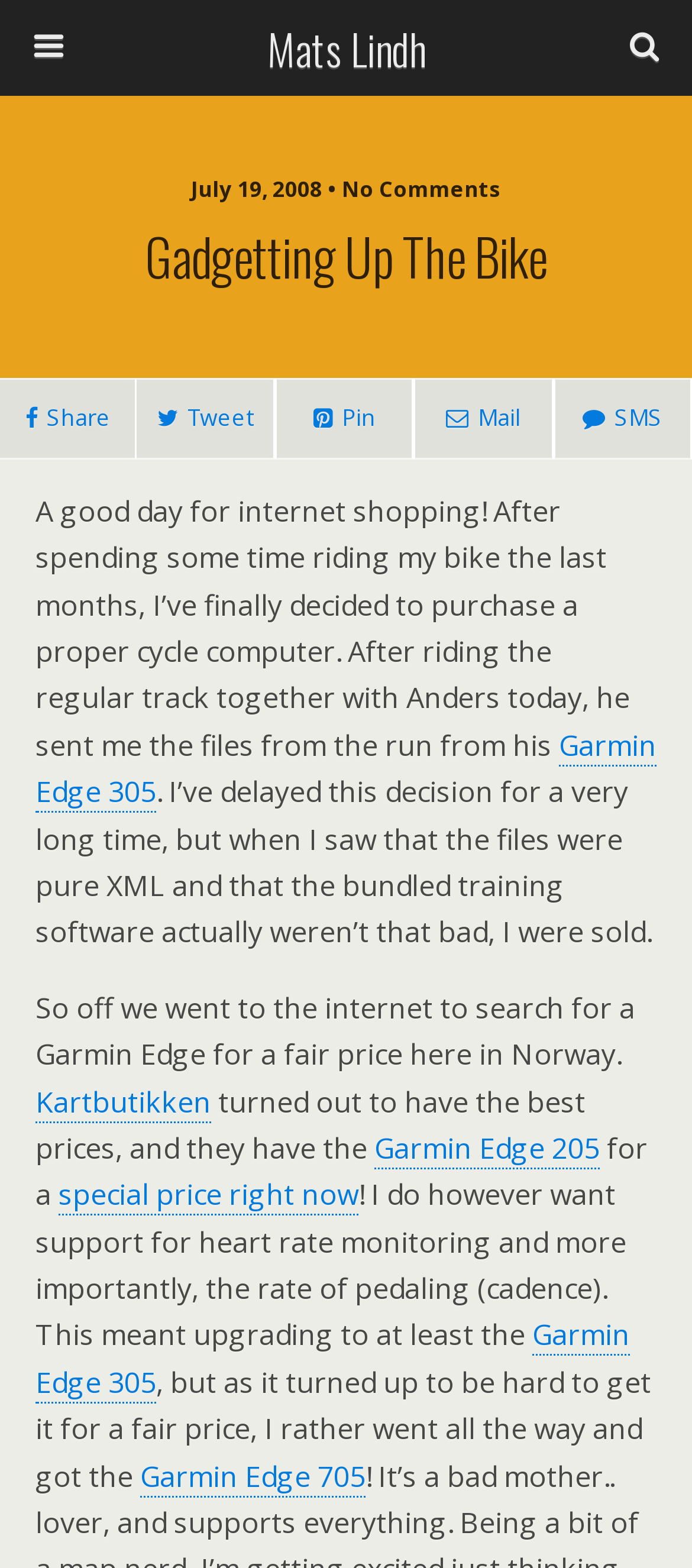Extract the primary heading text from the webpage.

Gadgetting Up The Bike